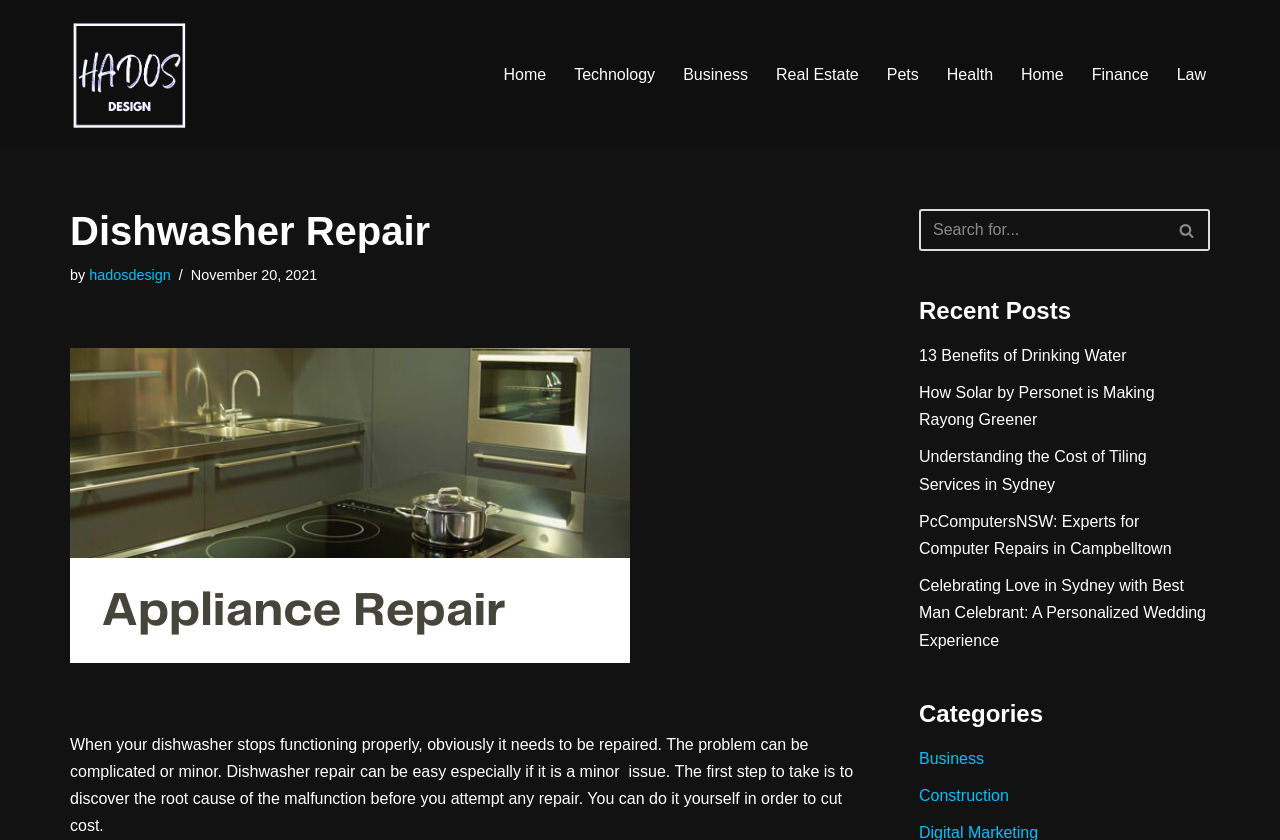Using the provided element description "Real Estate", determine the bounding box coordinates of the UI element.

[0.606, 0.073, 0.671, 0.105]